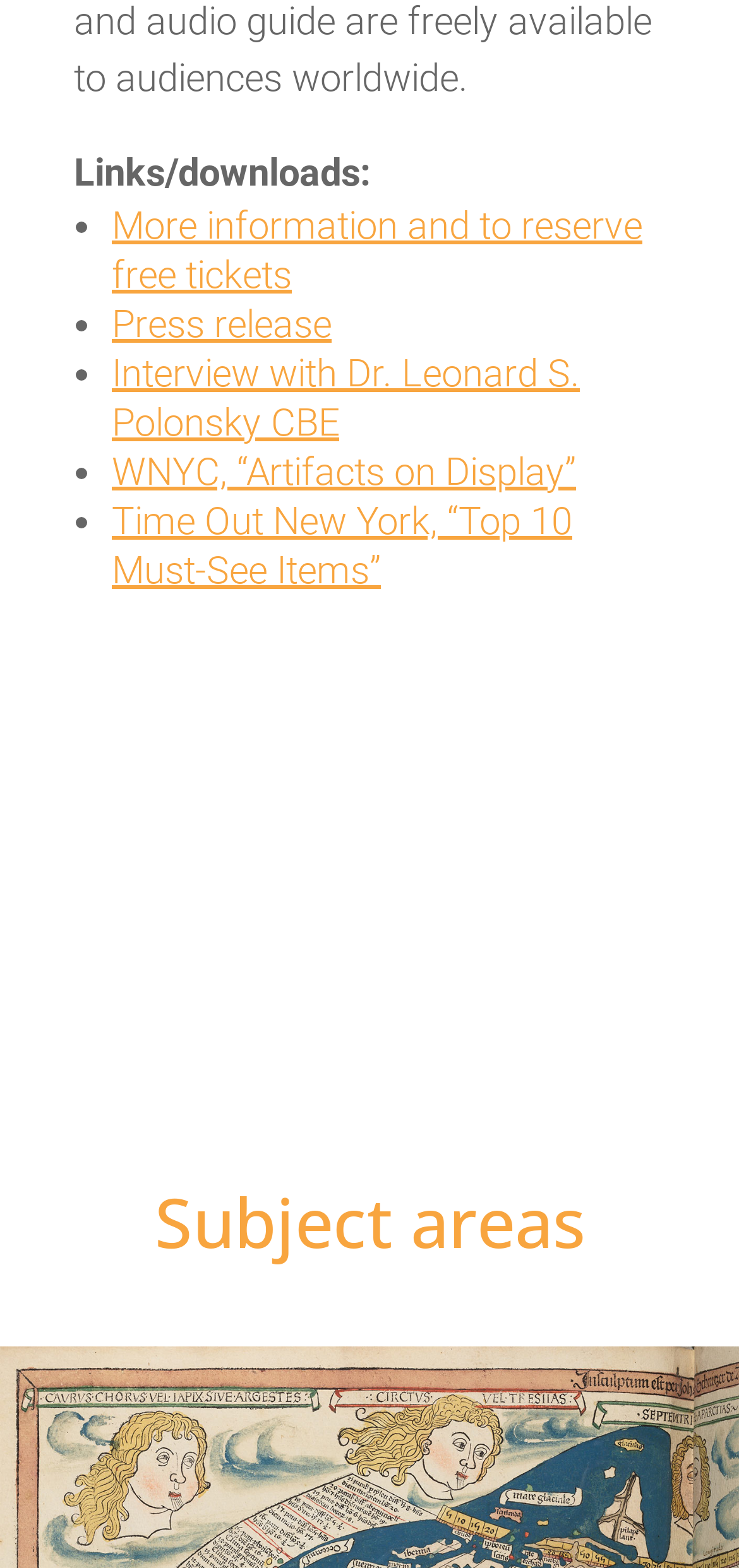Give a one-word or phrase response to the following question: What is the purpose of the link 'NYPL_1'?

To display an image